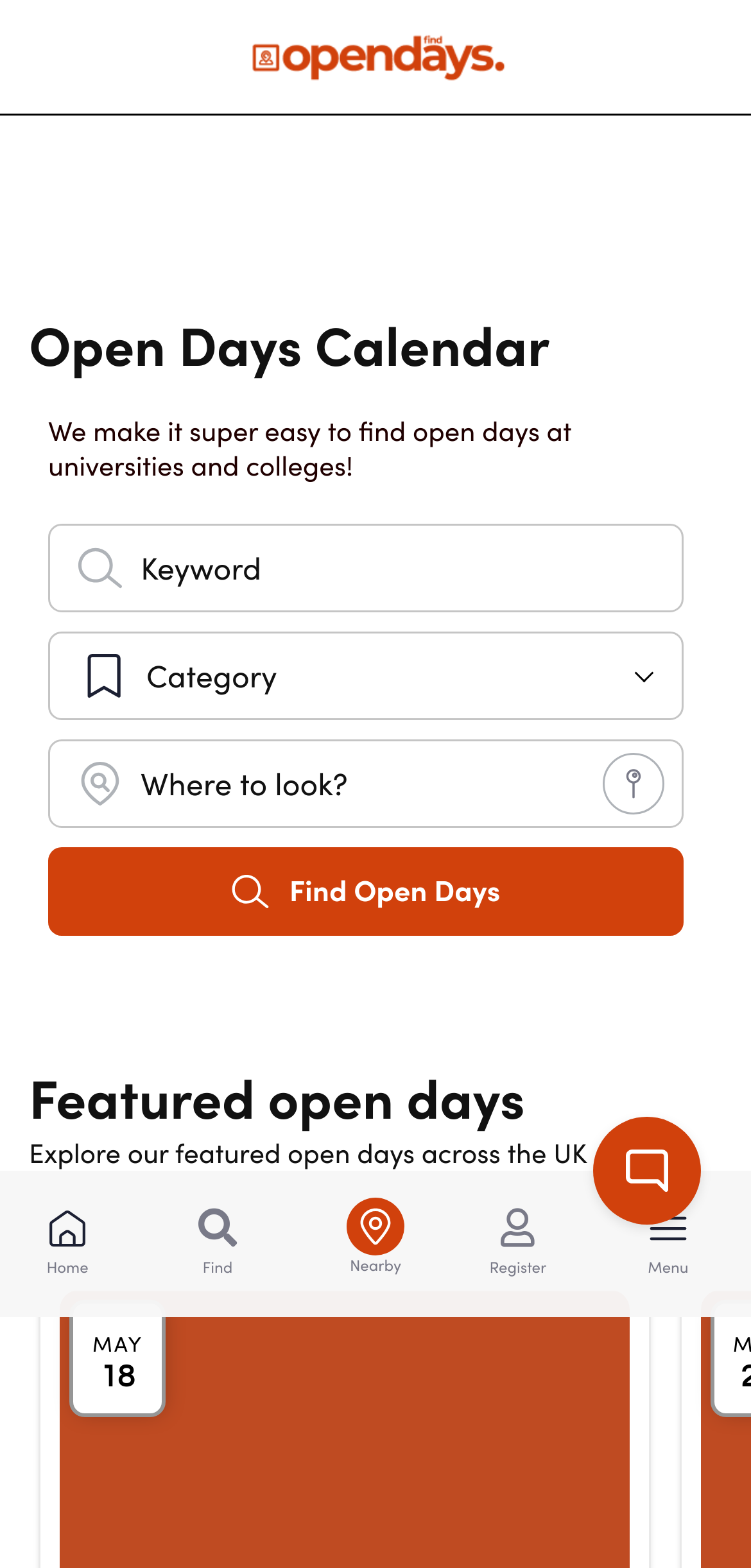Pinpoint the bounding box coordinates of the element to be clicked to execute the instruction: "Click on the 'Register' link".

[0.626, 0.753, 0.754, 0.828]